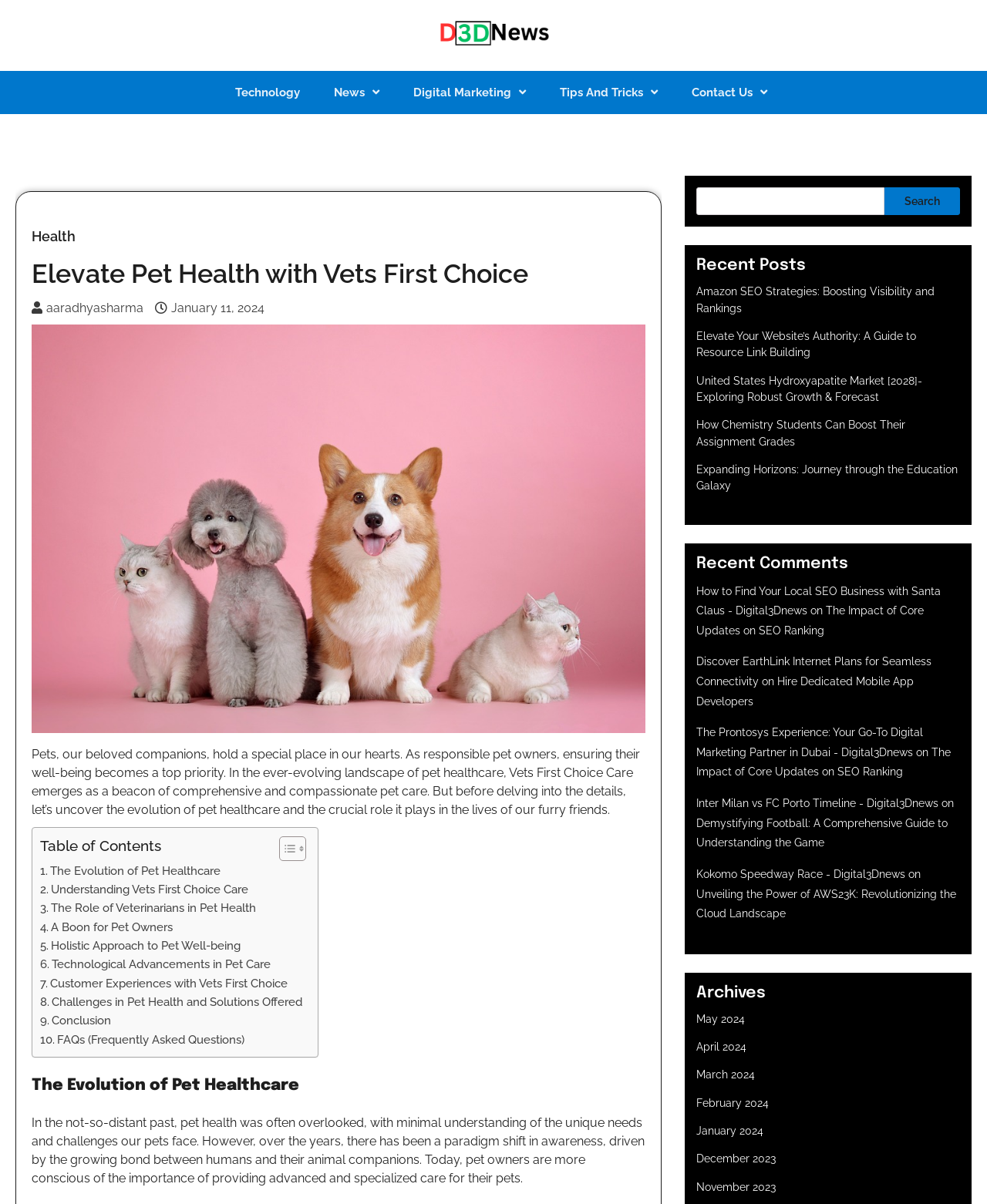Return the bounding box coordinates of the UI element that corresponds to this description: "January 2024". The coordinates must be given as four float numbers in the range of 0 and 1, [left, top, right, bottom].

[0.705, 0.934, 0.773, 0.944]